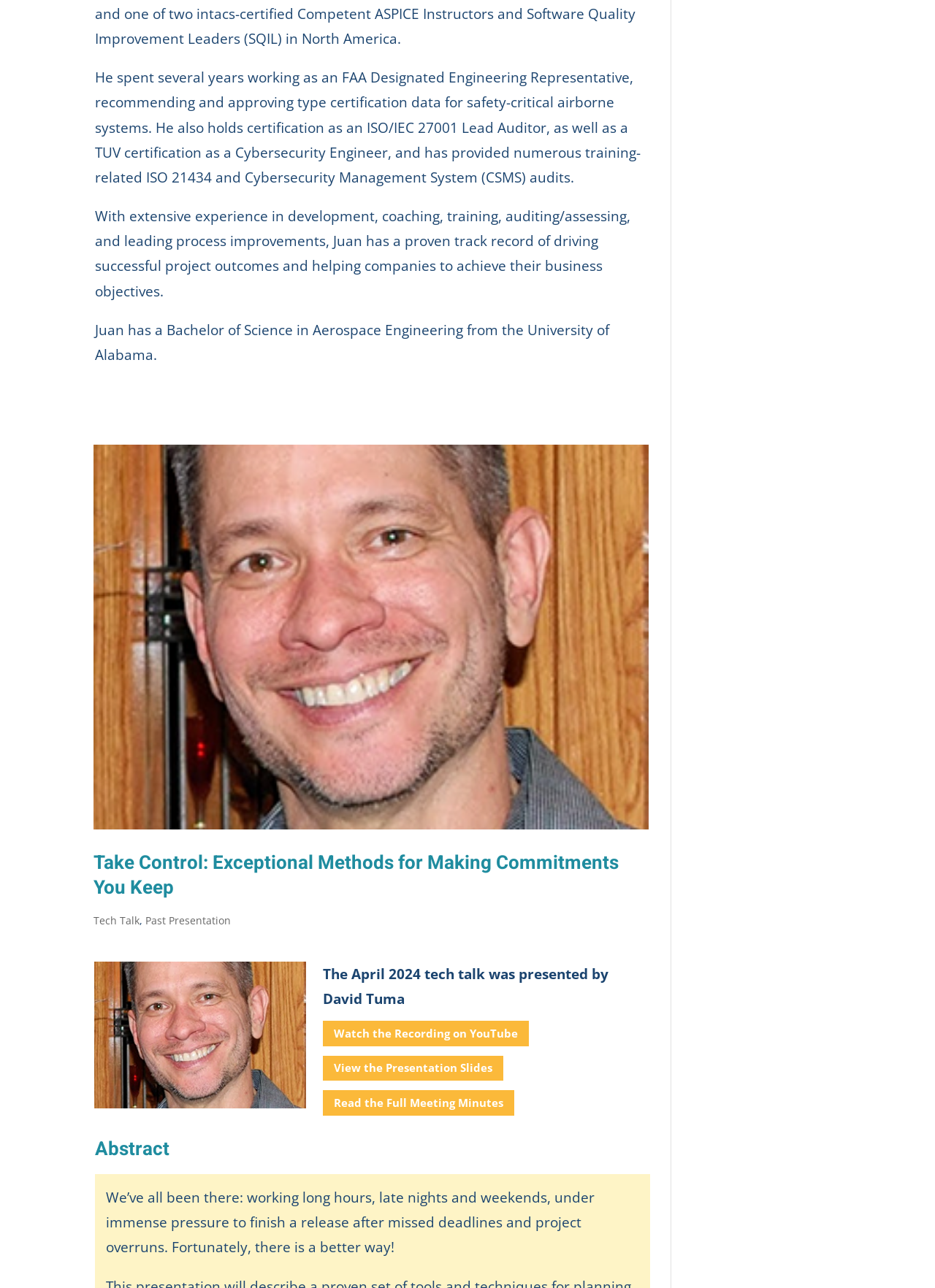Extract the bounding box of the UI element described as: "View the Presentation Slides".

[0.345, 0.82, 0.538, 0.839]